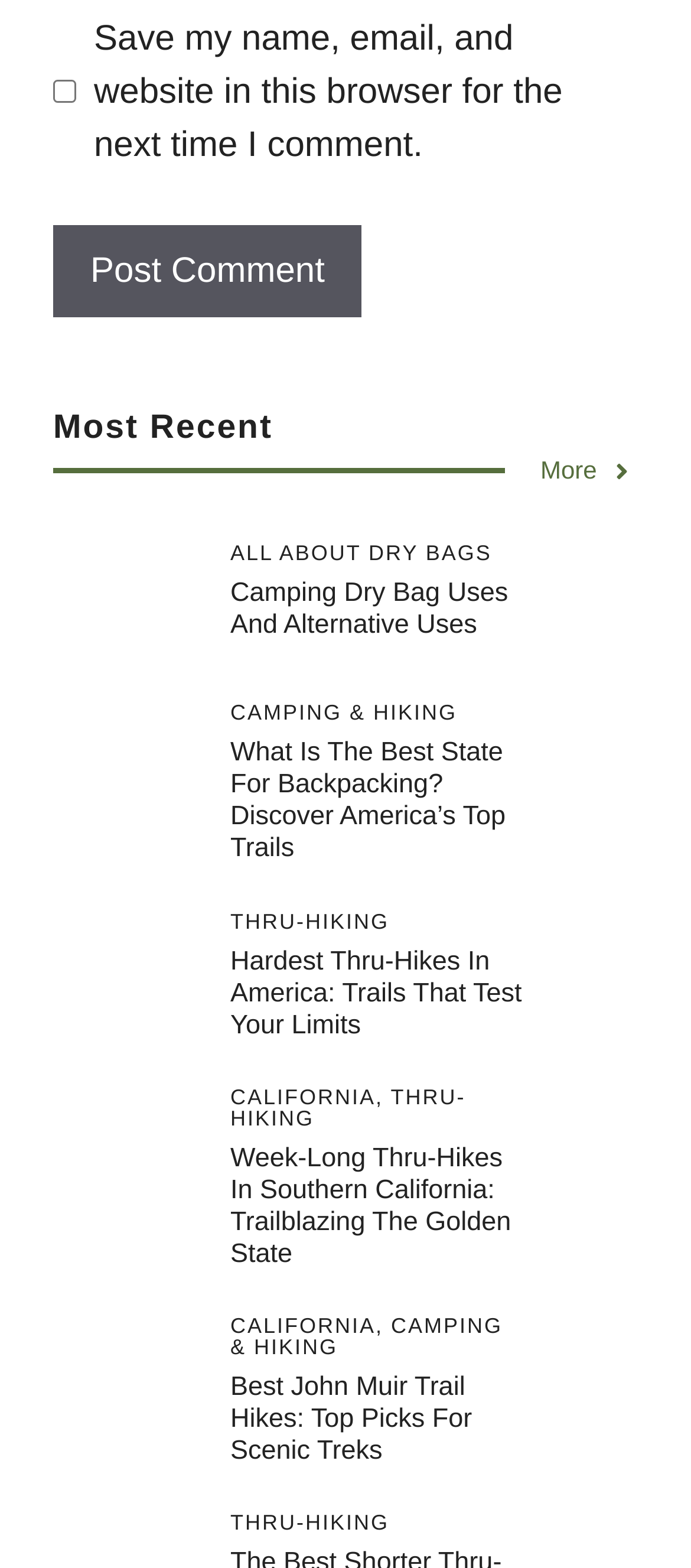What is the topic of the webpage?
Give a comprehensive and detailed explanation for the question.

The webpage contains multiple headings and links related to hiking and camping, such as 'Camping Dry Bag Uses And Alternative Uses', 'What Is The Best State For Backpacking?', and 'Hardest Thru-Hikes In America: Trails That Test Your Limits'. This suggests that the topic of the webpage is hiking and camping.